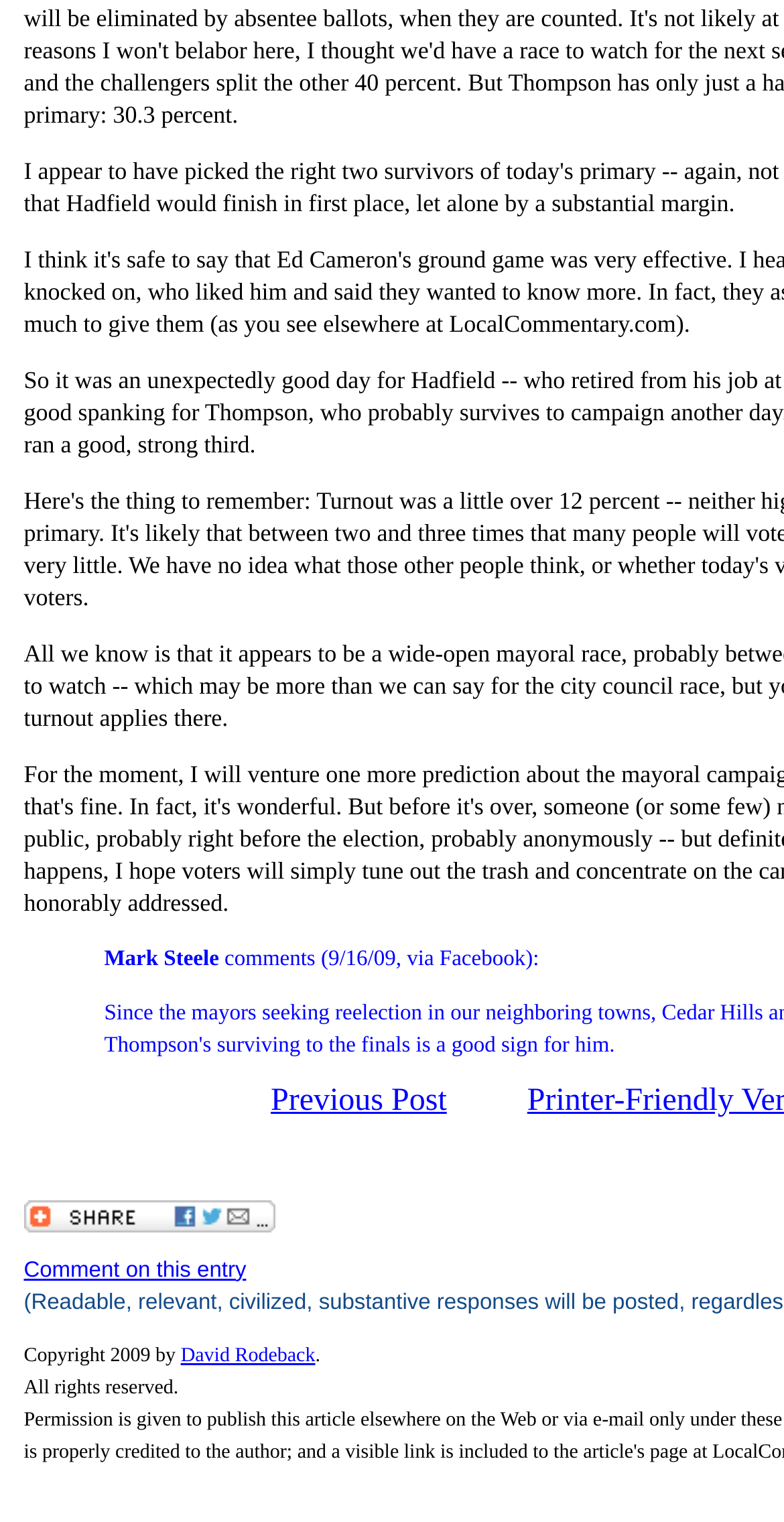Given the element description Previous Post, identify the bounding box coordinates for the UI element on the webpage screenshot. The format should be (top-left x, top-left y, bottom-right x, bottom-right y), with values between 0 and 1.

[0.345, 0.712, 0.57, 0.734]